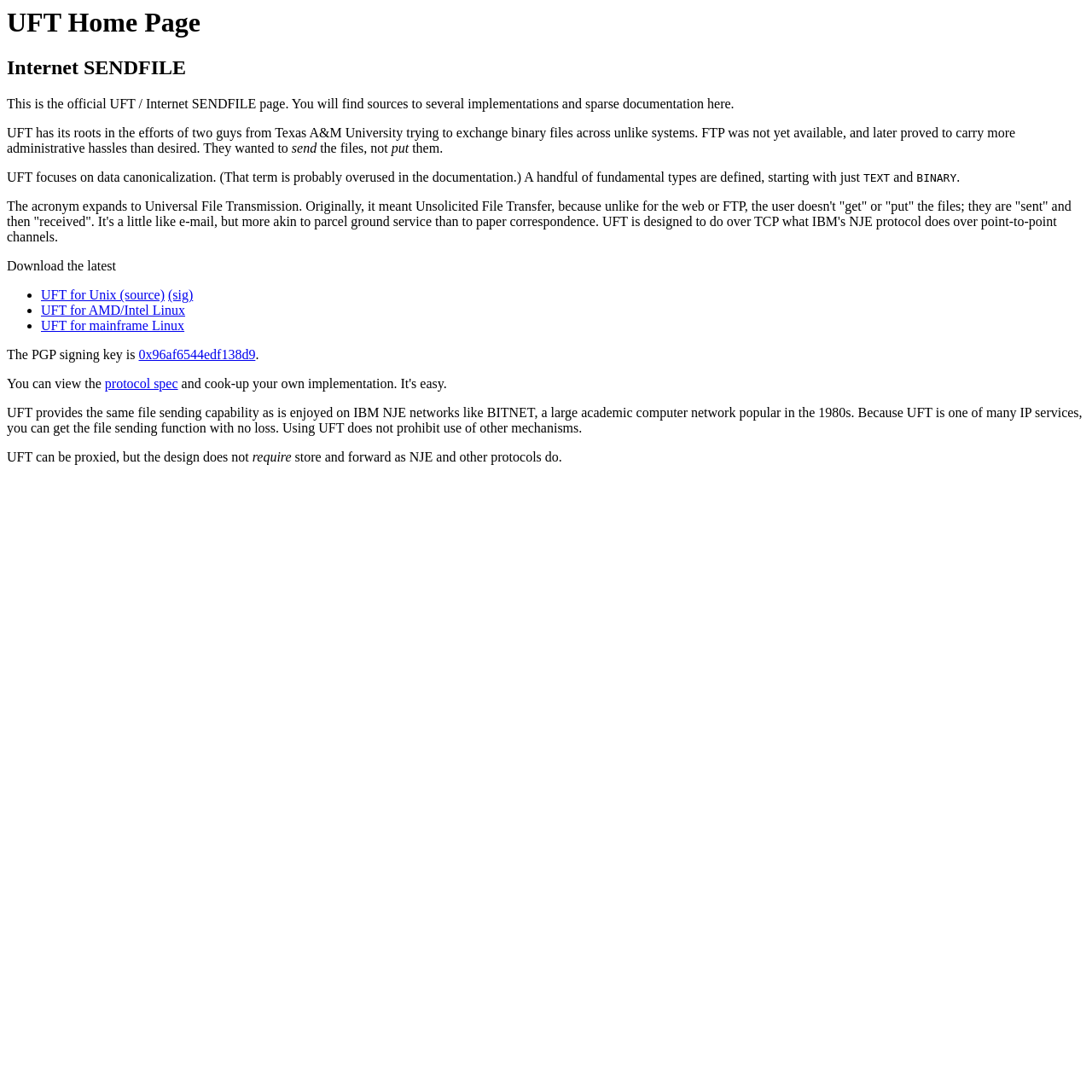Give a full account of the webpage's elements and their arrangement.

The webpage is about UFT (Universal File Transmission) and its relation to Internet SENDFILE. At the top, there are two headings: "UFT Home Page" and "Internet SENDFILE". Below these headings, there is a brief introduction to UFT, explaining its purpose and history.

The main content of the page is divided into several sections. The first section describes the roots of UFT, which originated from two individuals at Texas A&M University who wanted to exchange binary files across different systems. This section also explains the focus of UFT on data canonicalization and defines fundamental types such as TEXT and BINARY.

The next section provides information about the acronym UFT, which originally stood for Unsolicited File Transfer, but now stands for Universal File Transmission. This section also explains the design and functionality of UFT, comparing it to e-mail and parcel ground service.

Following this, there is a section with links to download the latest versions of UFT for different platforms, including Unix, AMD/Intel Linux, and mainframe Linux. Each link is preceded by a bullet point.

Below the download links, there is a section with information about the PGP signing key, which is provided as a link. The page also includes a link to the protocol specification.

The final section of the page explains the capabilities of UFT, comparing it to IBM NJE networks, and discusses its design, which does not require store and forward functionality like other protocols.